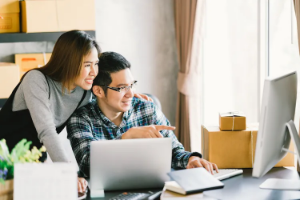Generate a detailed caption that describes the image.

The image showcases a collaborative scene between two individuals focused on a computer, set in a modern workspace filled with light. The man, wearing a plaid shirt and glasses, sits at a desk with a laptop open before him, while the woman, dressed in a stylish sweater, leans in from the side, pointing at the screen and engaging in conversation. Their expressions suggest enthusiasm and teamwork, indicative of shared goals or projects, likely related to online studies or student loans as referenced in the surrounding content about financial guidance for returning to school. The background features soft natural light filtering through a window, adding to the inviting atmosphere, and neatly stacked boxes hint at a business or organizational context. This captures the spirit of collaboration and support often essential for students navigating their financial options for education.